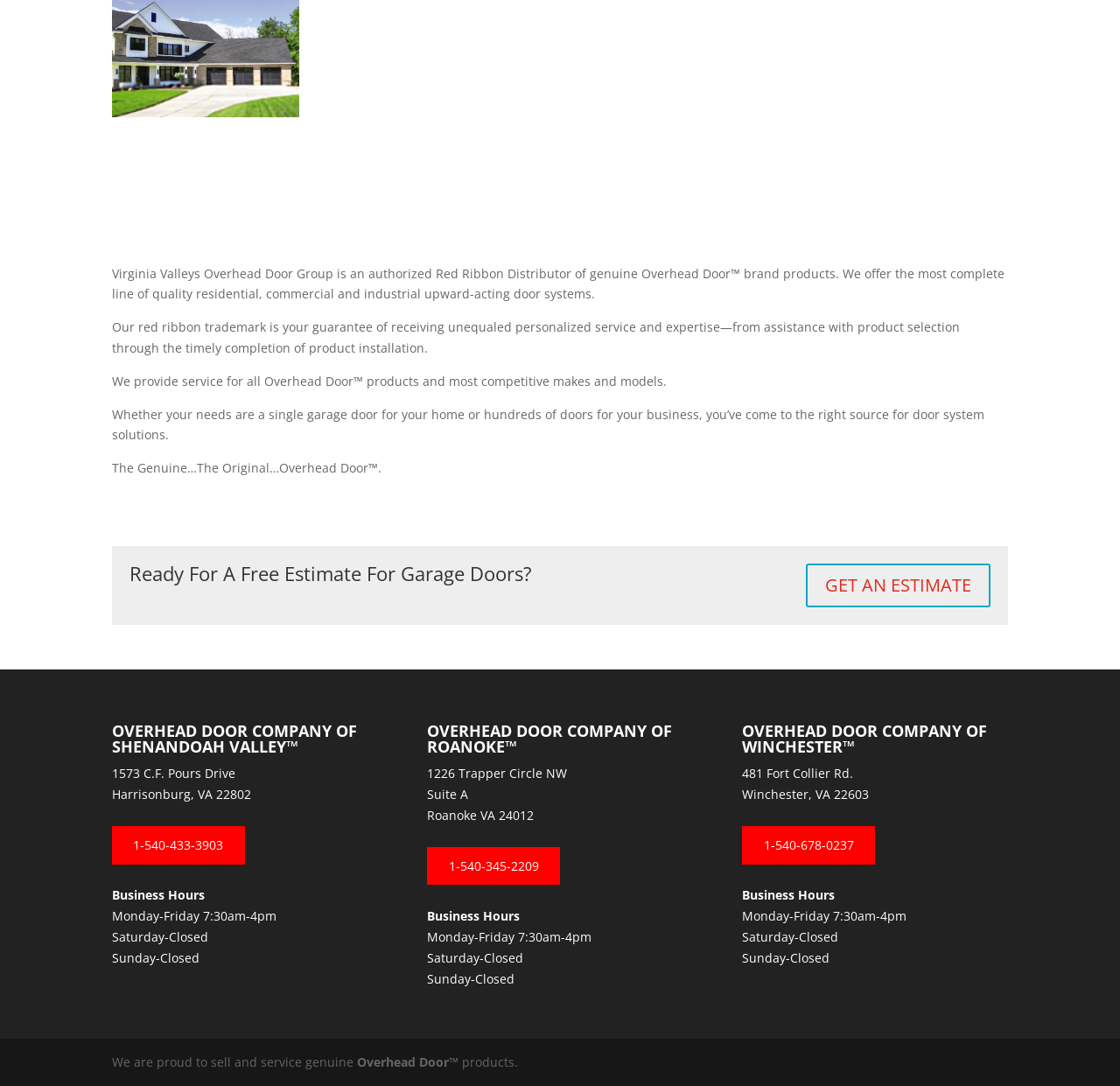Extract the bounding box coordinates for the HTML element that matches this description: "title="Courtyard 371T"". The coordinates should be four float numbers between 0 and 1, i.e., [left, top, right, bottom].

[0.311, 0.098, 0.478, 0.113]